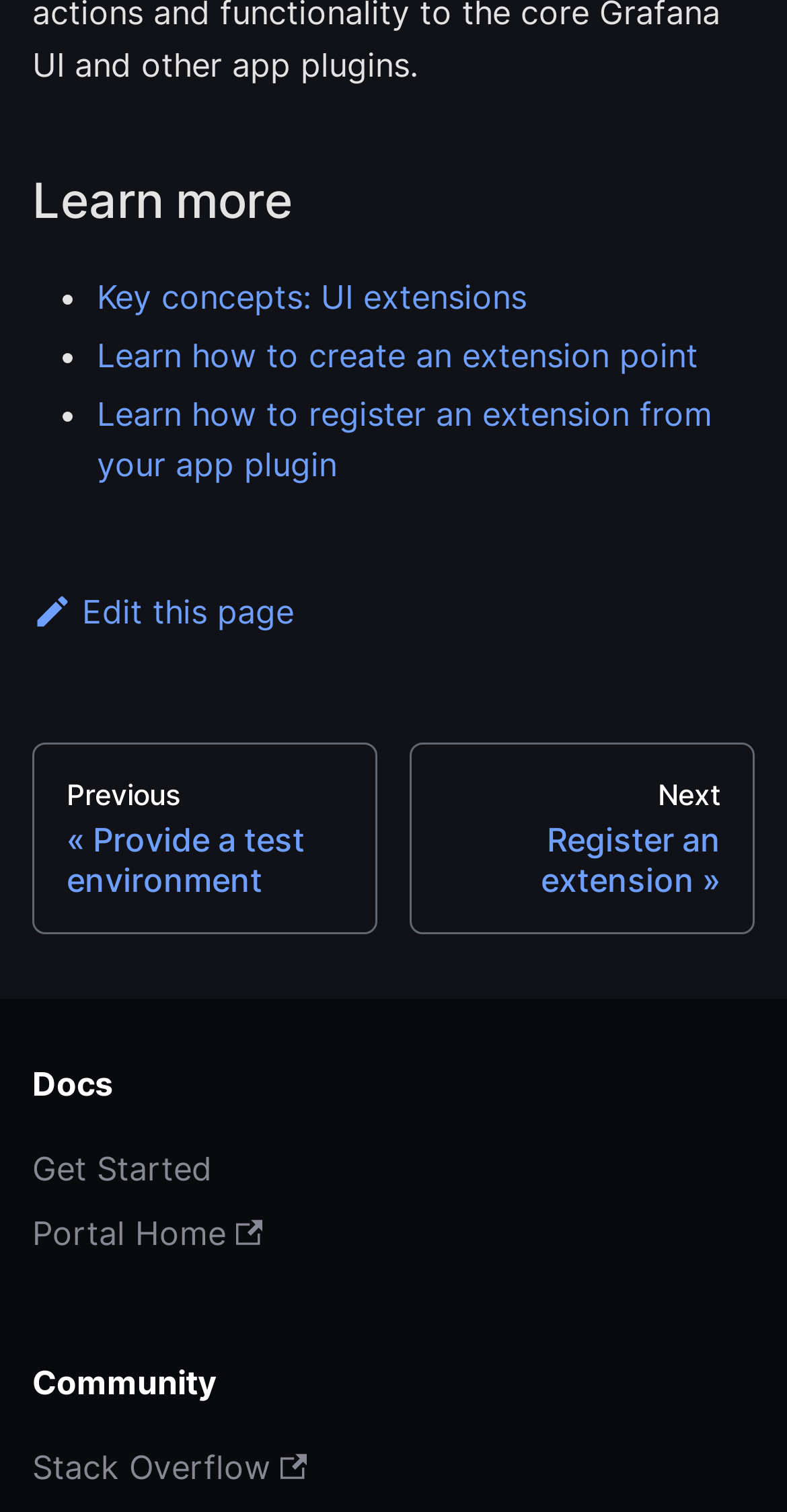Locate the bounding box of the UI element described in the following text: "Portal Home".

[0.041, 0.794, 0.959, 0.837]